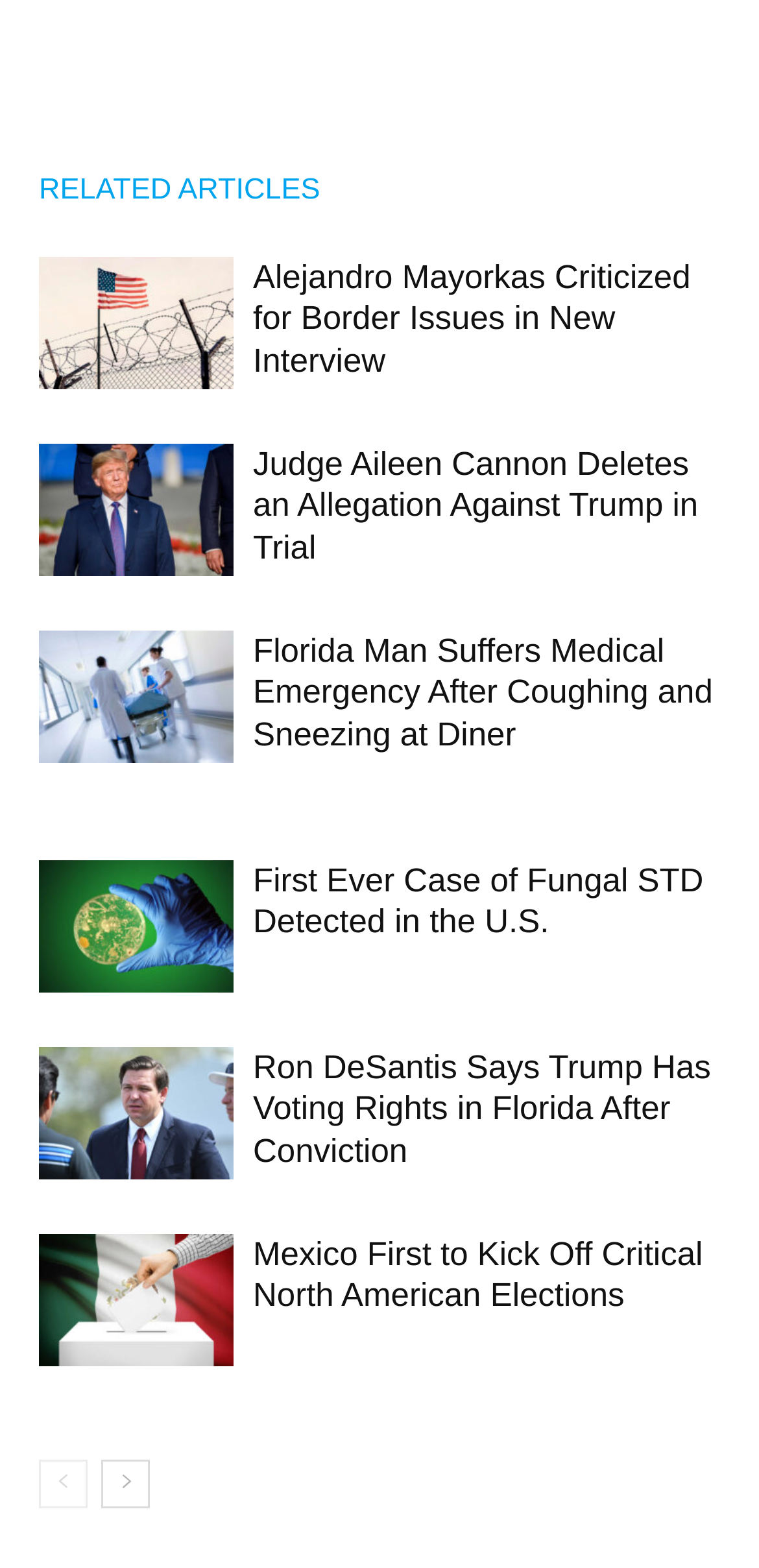Could you indicate the bounding box coordinates of the region to click in order to complete this instruction: "Read article about Judge Aileen Cannon".

[0.051, 0.283, 0.308, 0.368]